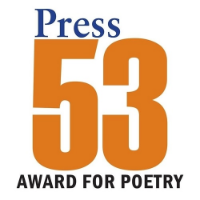Given the content of the image, can you provide a detailed answer to the question?
What is the award recognizing excellence in?

The logo represents a prestigious recognition in the field of poetry, celebrating excellence and creativity, as indicated by the words 'FOR POETRY' in sleek black lettering beneath the phrase 'Award'.